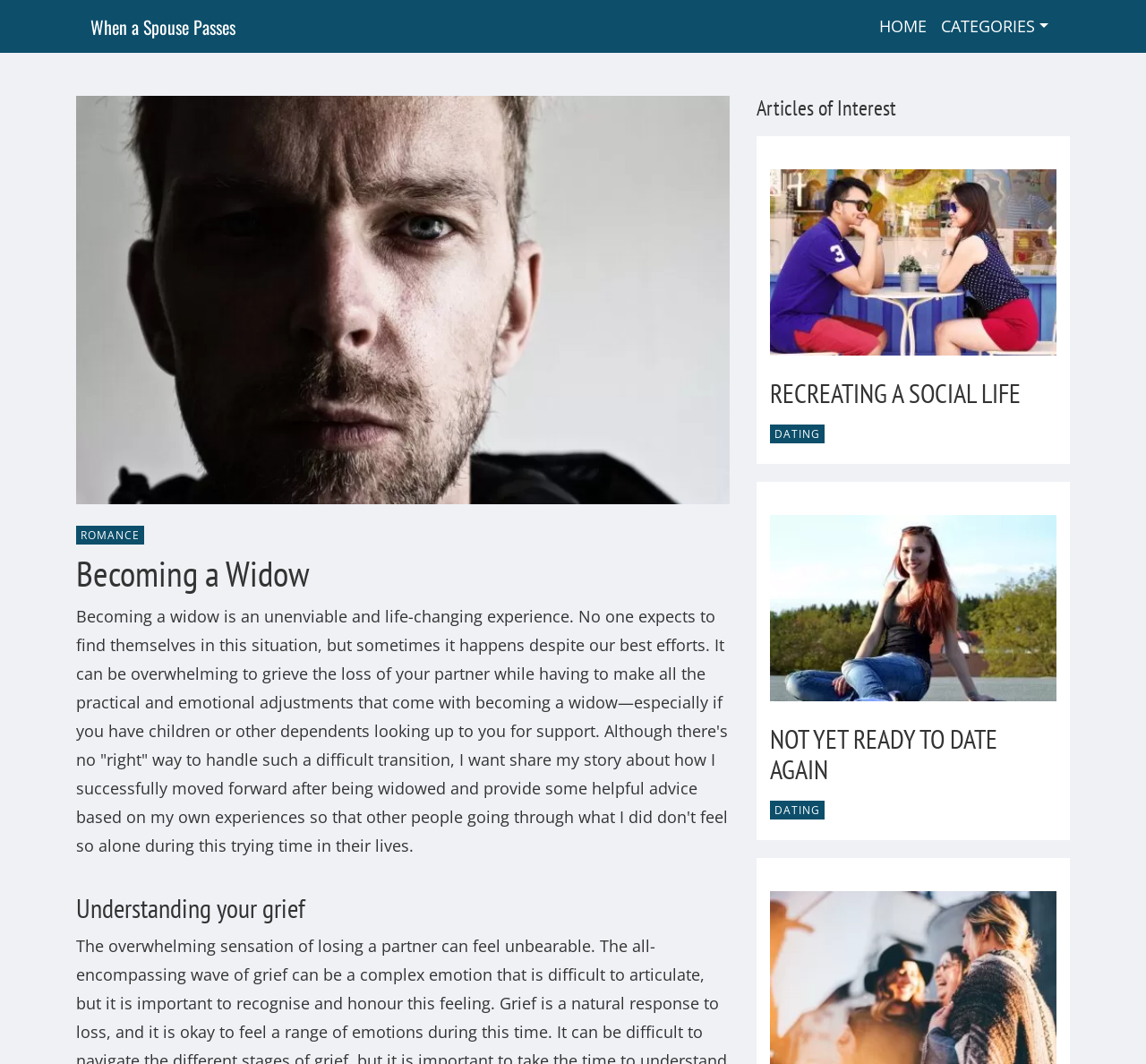Identify and provide the bounding box for the element described by: "Dating".

[0.672, 0.399, 0.72, 0.416]